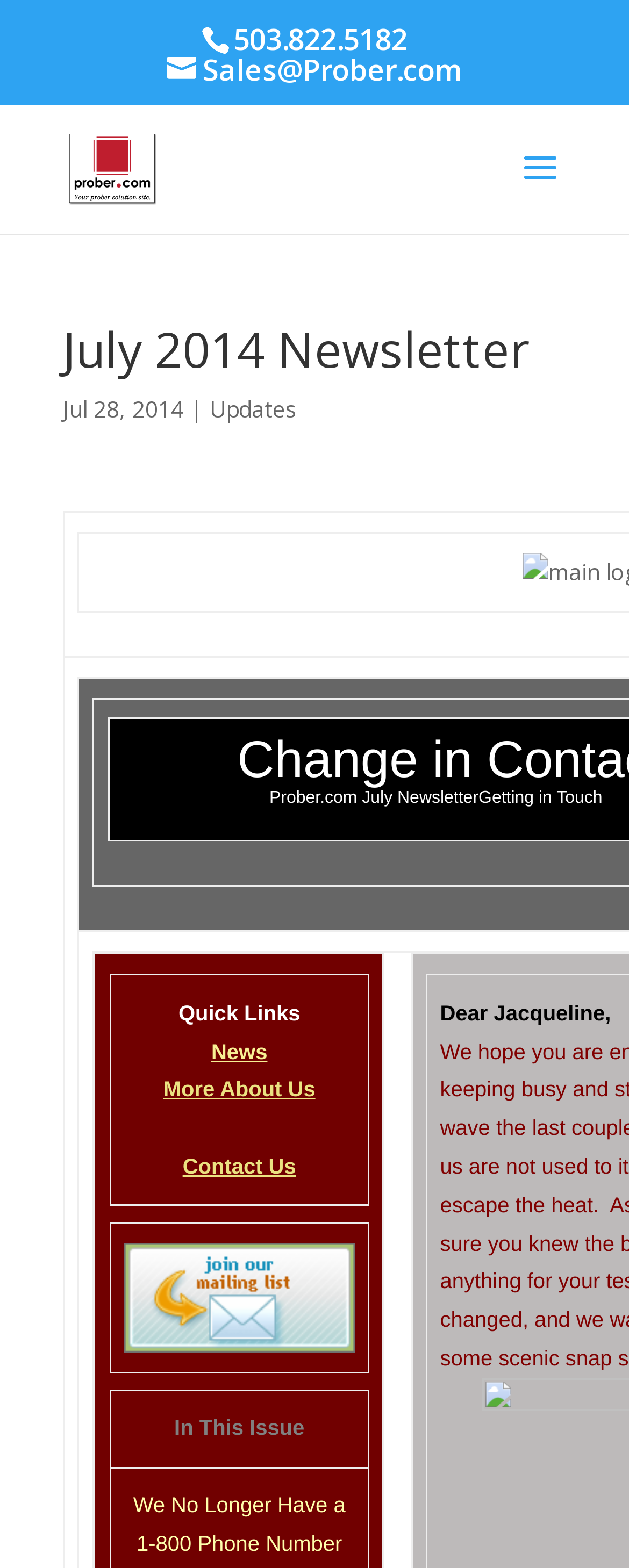Please provide a comprehensive response to the question based on the details in the image: What is the phone number on the webpage?

I found the phone number by looking at the StaticText element with the OCR text '503.822.5182' located at [0.371, 0.012, 0.647, 0.036].